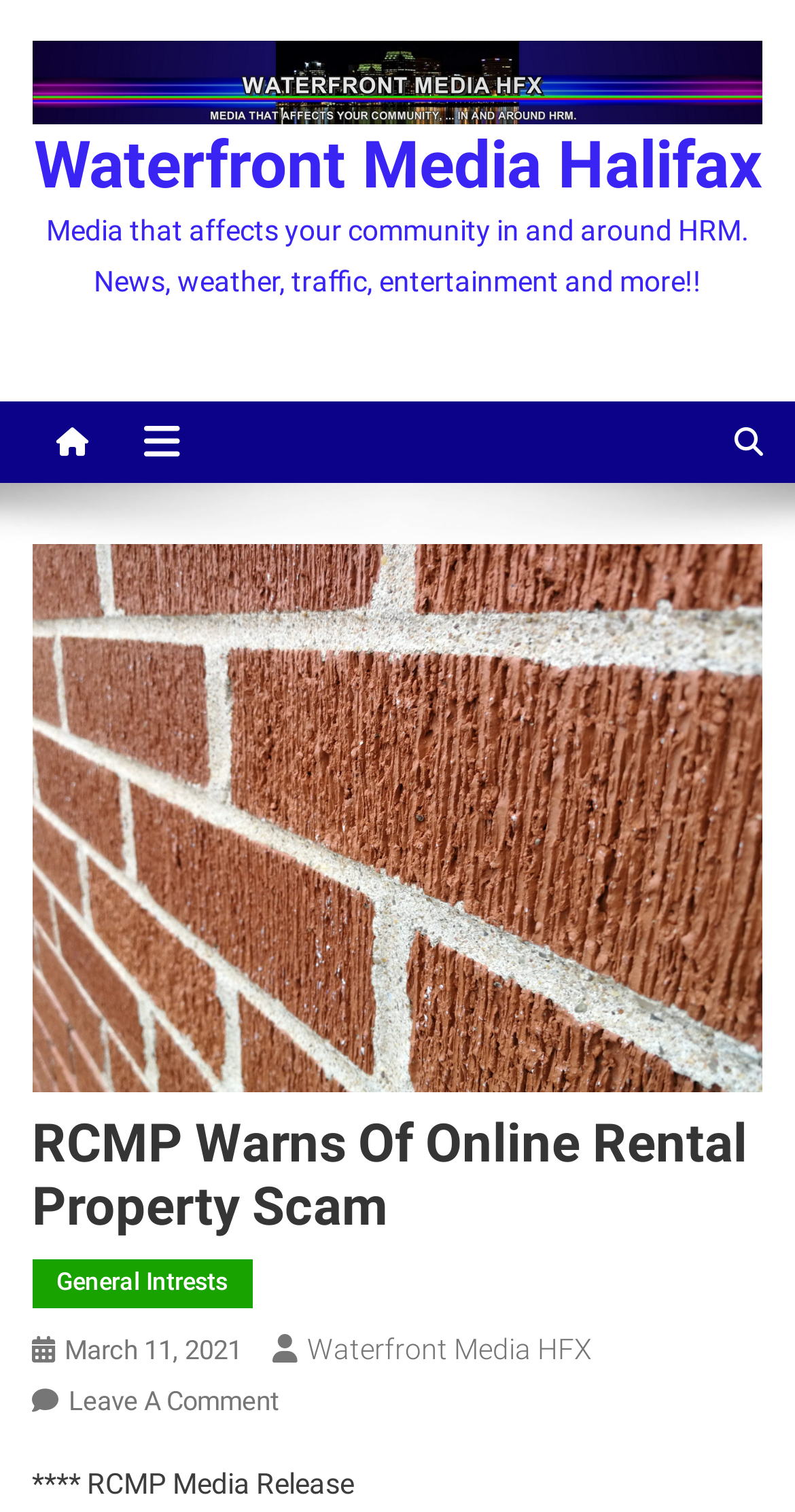Identify the webpage's primary heading and generate its text.

RCMP Warns Of Online Rental Property Scam